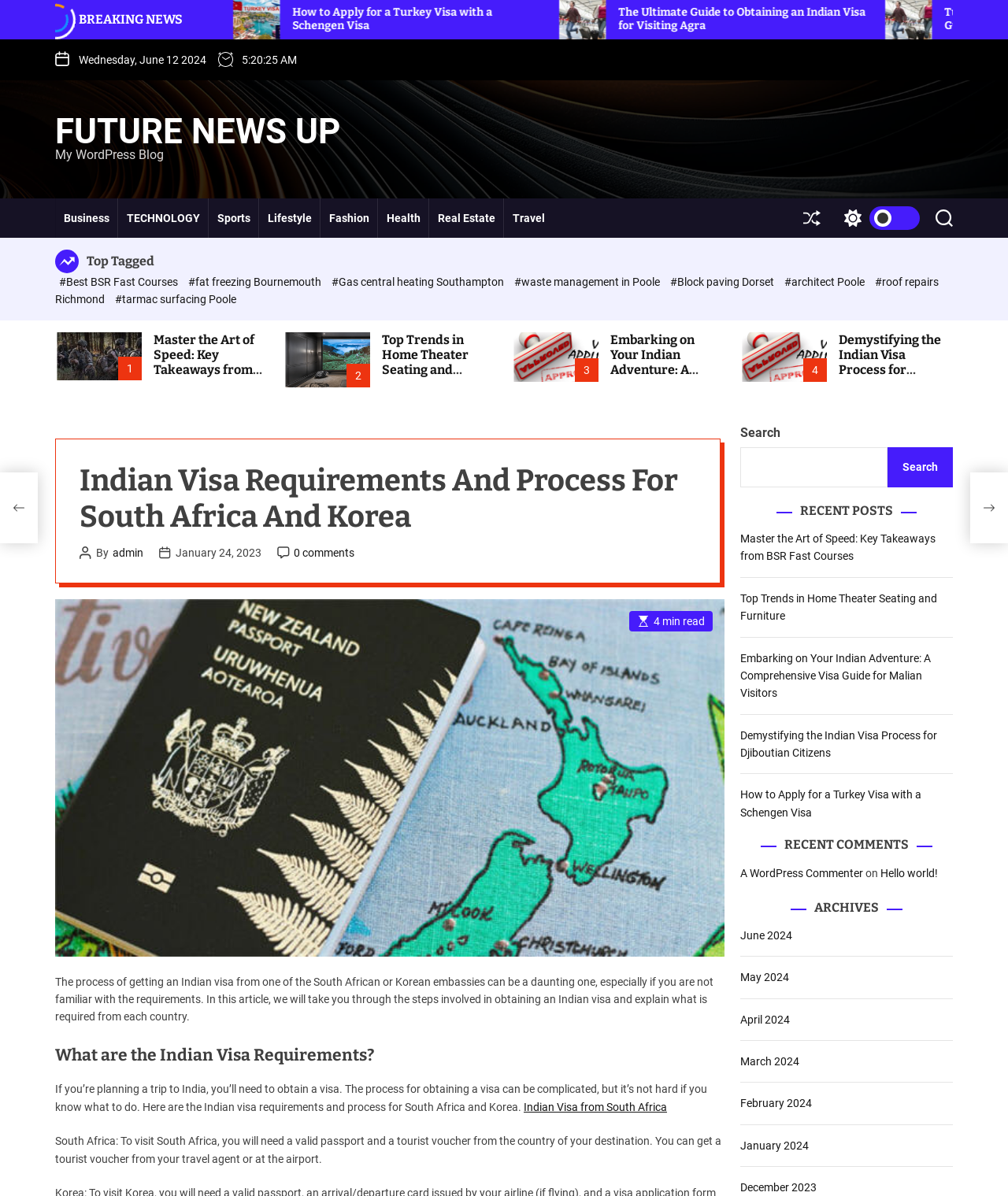Find the bounding box coordinates of the clickable region needed to perform the following instruction: "Search for something". The coordinates should be provided as four float numbers between 0 and 1, i.e., [left, top, right, bottom].

[0.928, 0.166, 0.945, 0.199]